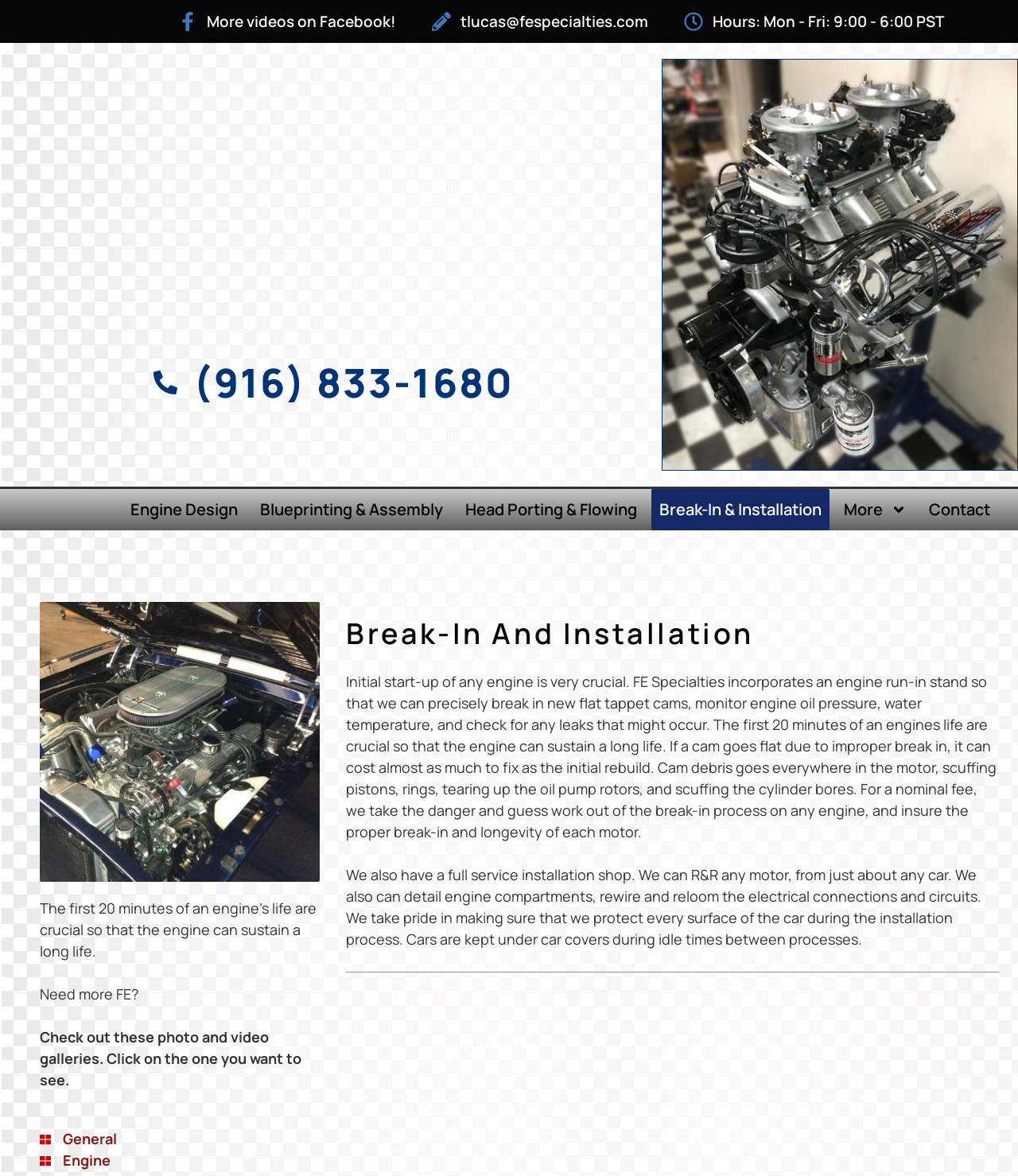Please identify the bounding box coordinates of the element I should click to complete this instruction: 'Call the phone number (916) 833-1680'. The coordinates should be given as four float numbers between 0 and 1, like this: [left, top, right, bottom].

[0.19, 0.302, 0.505, 0.348]